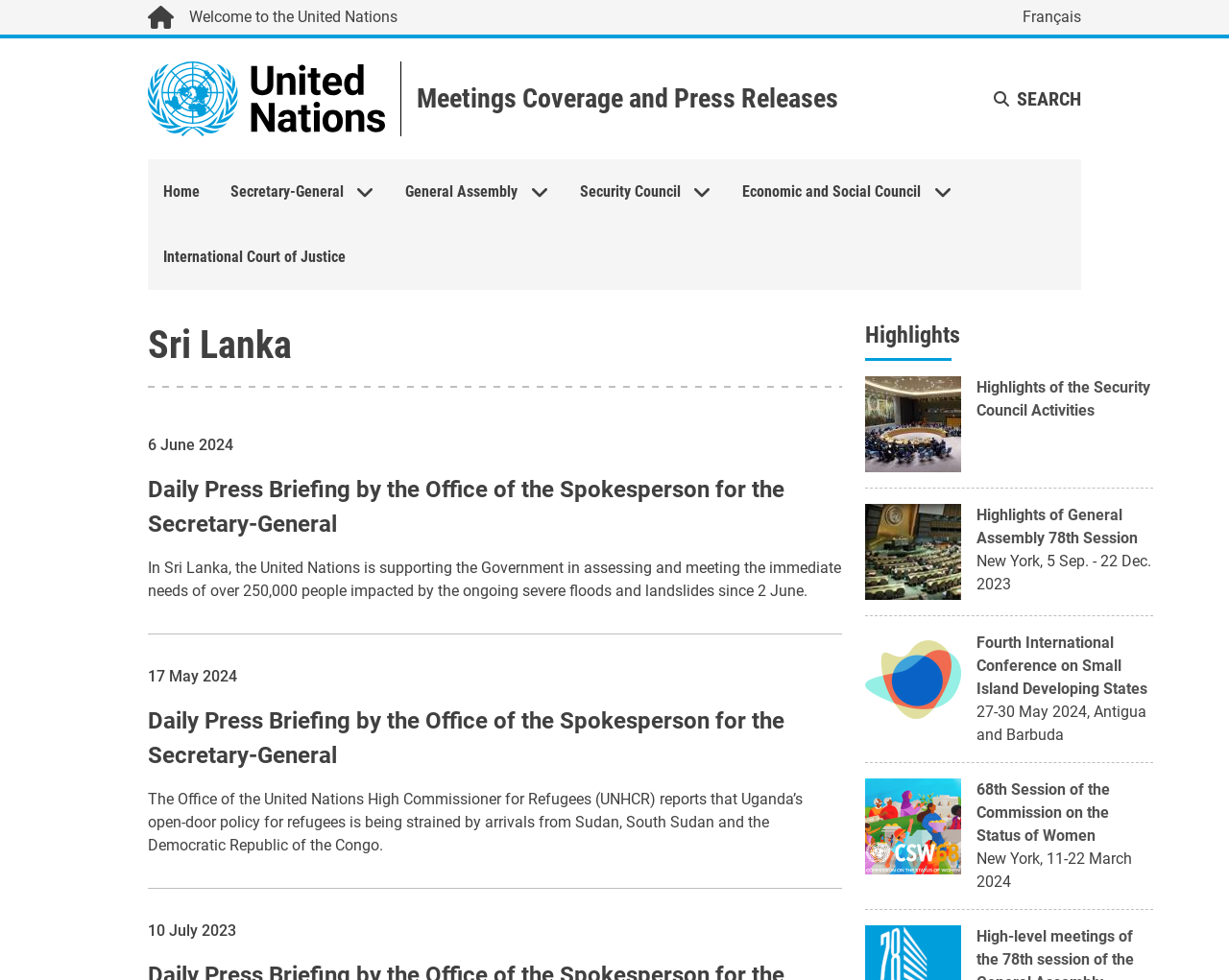Provide a one-word or brief phrase answer to the question:
What is the name of the court mentioned in the webpage?

International Court of Justice